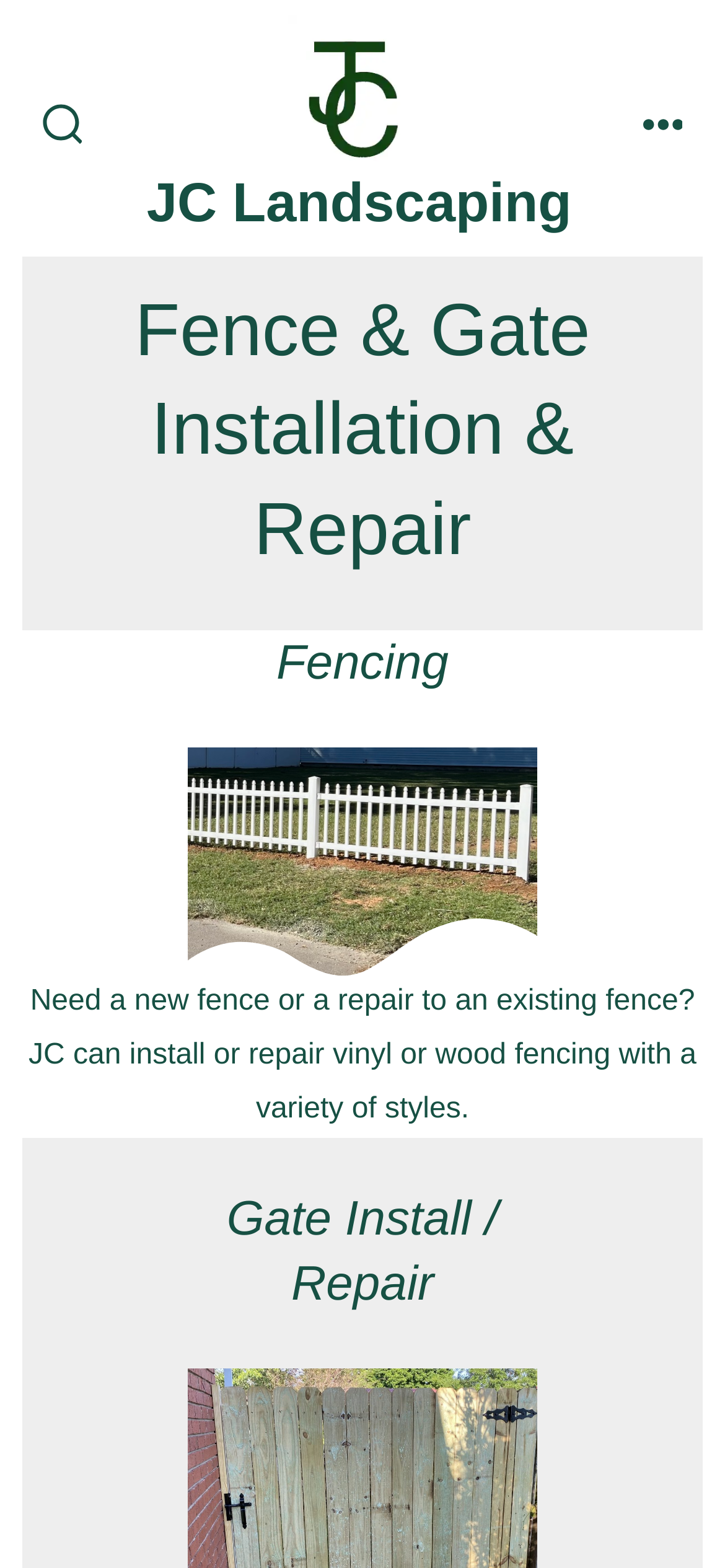Please locate and retrieve the main header text of the webpage.

Fence & Gate Installation & Repair